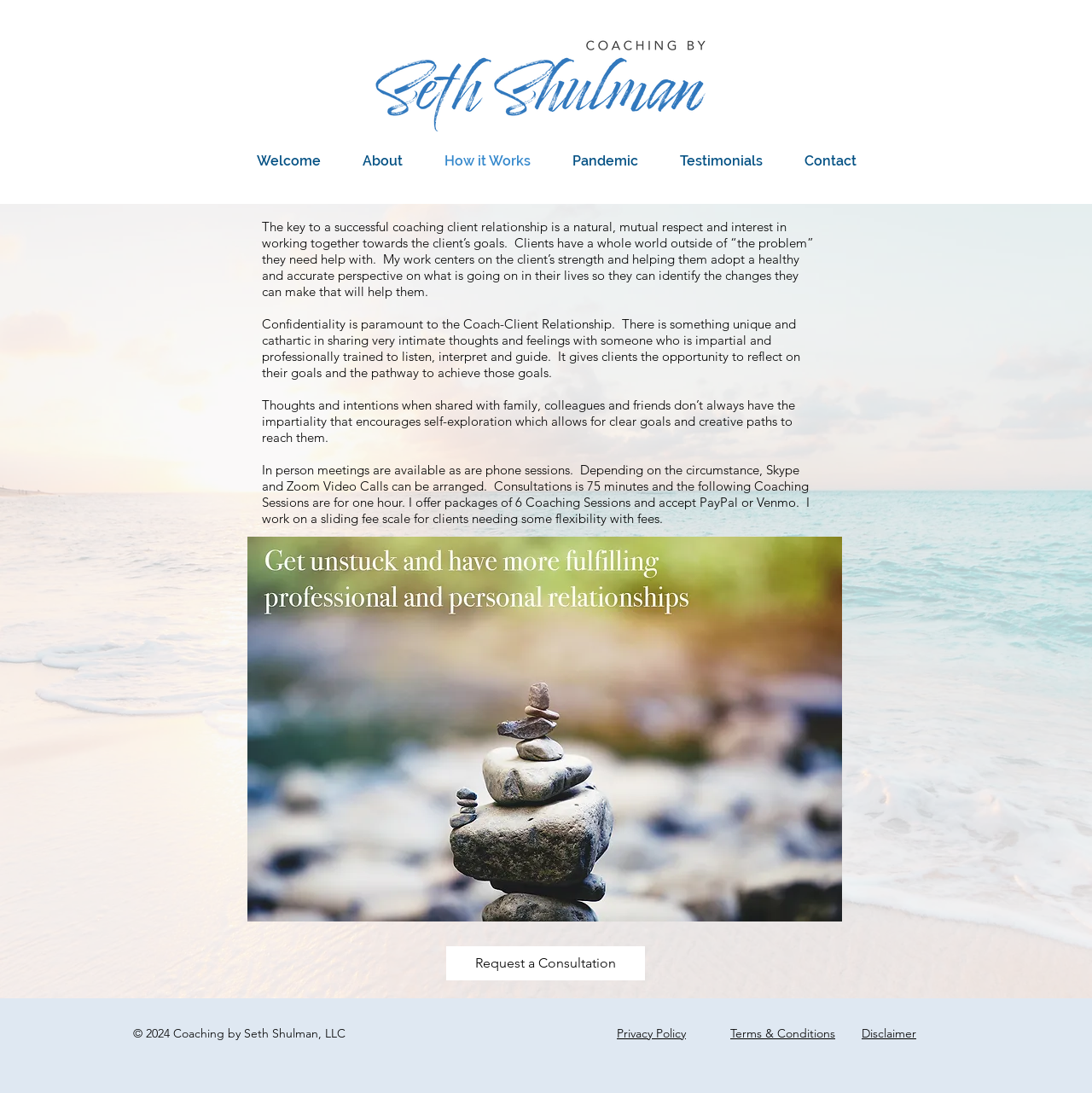What is the logo image on the top left?
Based on the image, provide a one-word or brief-phrase response.

seth logo